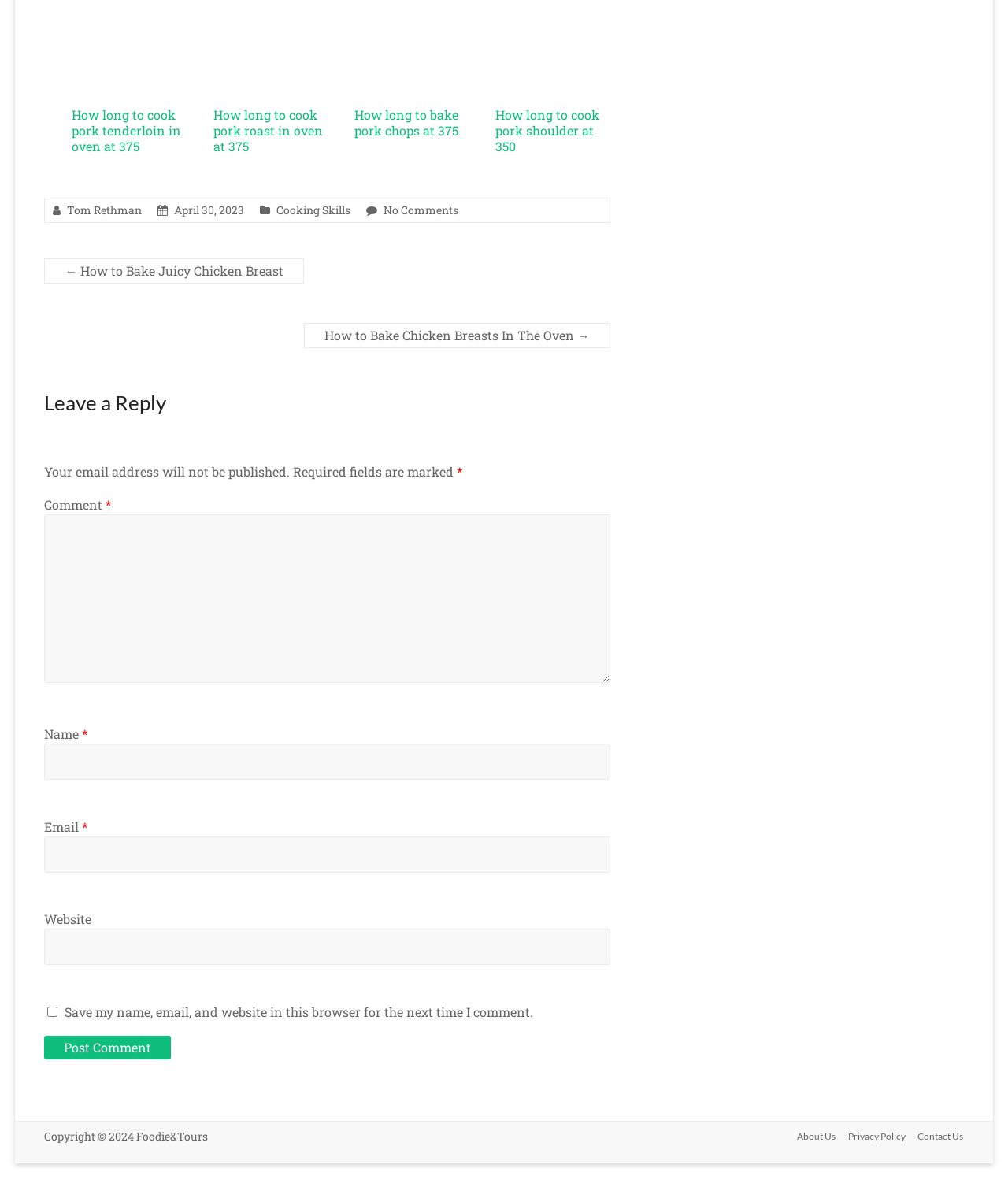What is the name of the website?
Refer to the image and respond with a one-word or short-phrase answer.

Foodie&Tours